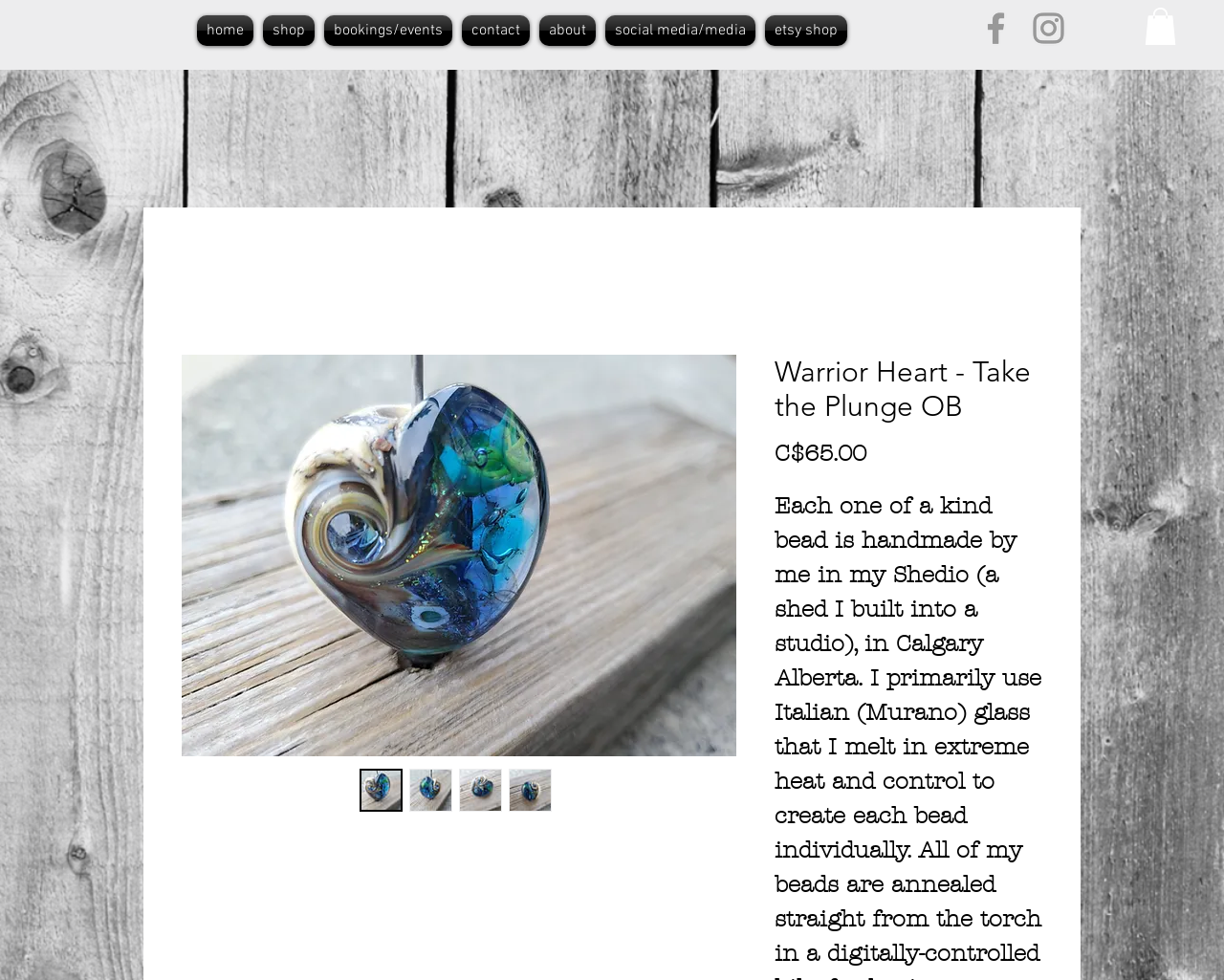Please identify the bounding box coordinates of the area I need to click to accomplish the following instruction: "view shop".

[0.211, 0.016, 0.261, 0.047]